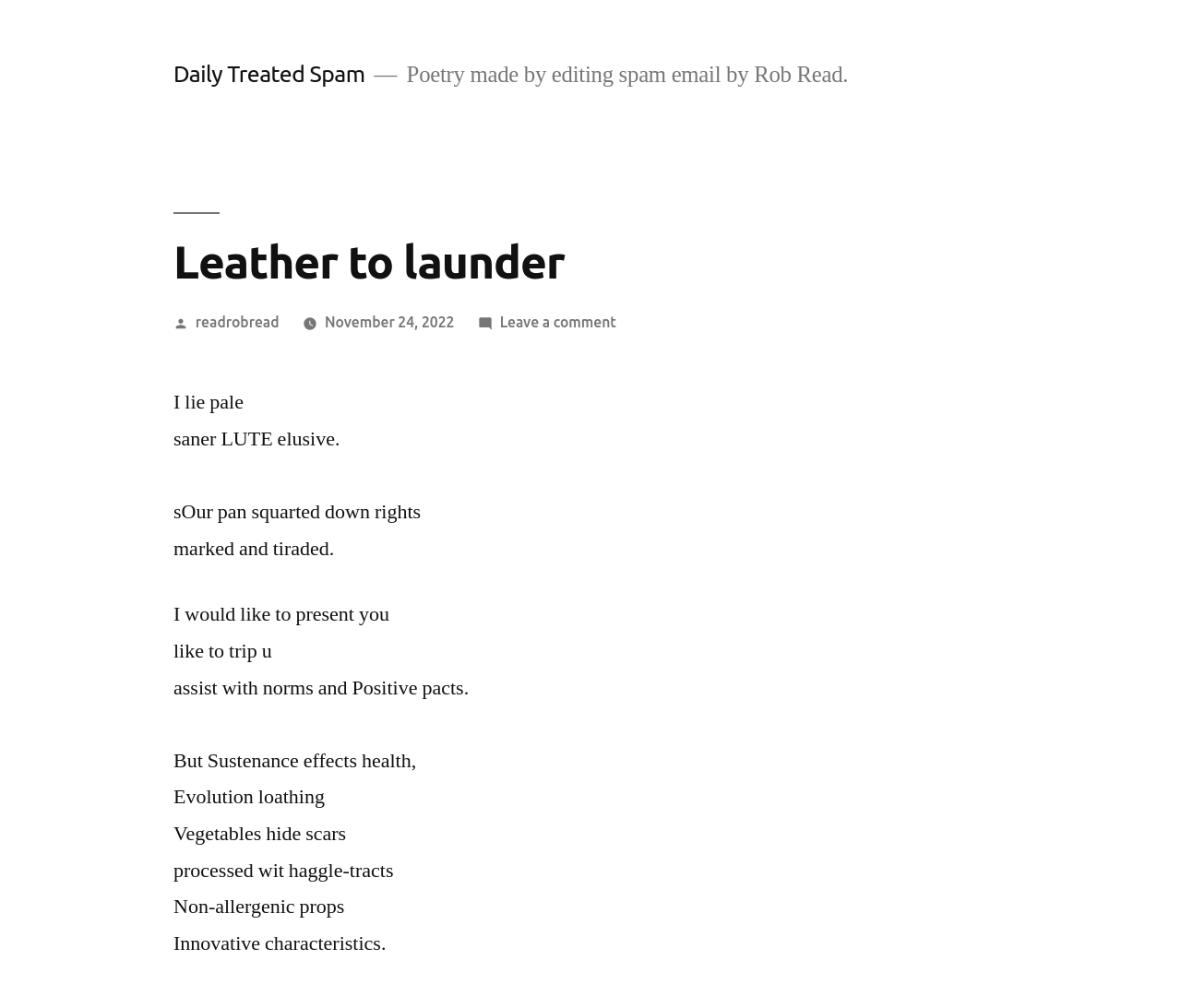Respond to the question below with a concise word or phrase:
What is the author's name?

Rob Read